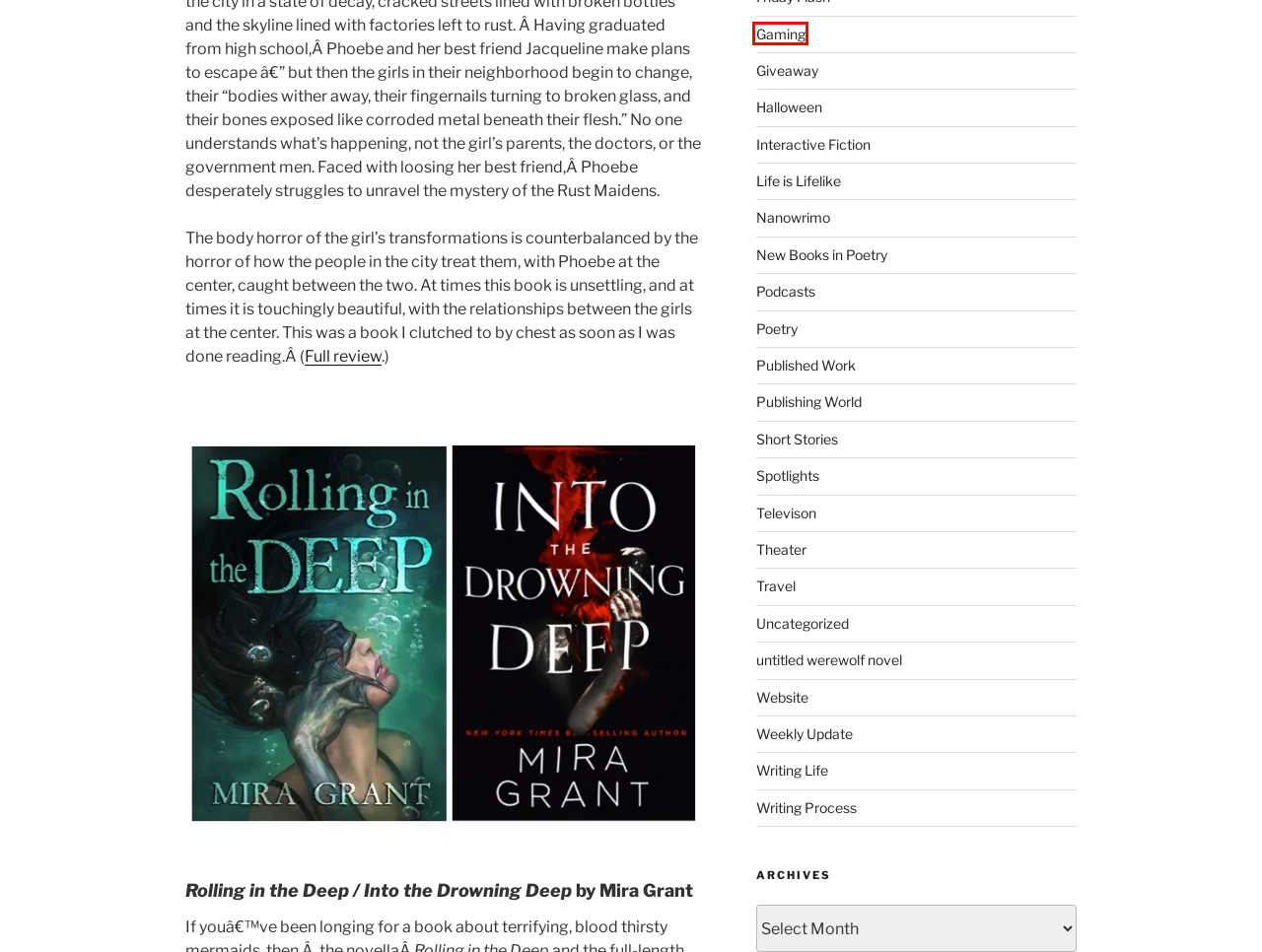View the screenshot of the webpage containing a red bounding box around a UI element. Select the most fitting webpage description for the new page shown after the element in the red bounding box is clicked. Here are the candidates:
A. Short Stories Archives - Andrea Blythe
B. Giveaway Archives - Andrea Blythe
C. Uncategorized Archives - Andrea Blythe
D. Website Archives - Andrea Blythe
E. Gaming Archives - Andrea Blythe
F. Theater Archives - Andrea Blythe
G. Televison Archives - Andrea Blythe
H. Book Love: The Rust Maidens by Gwendolyn Kiste - Andrea Blythe

E